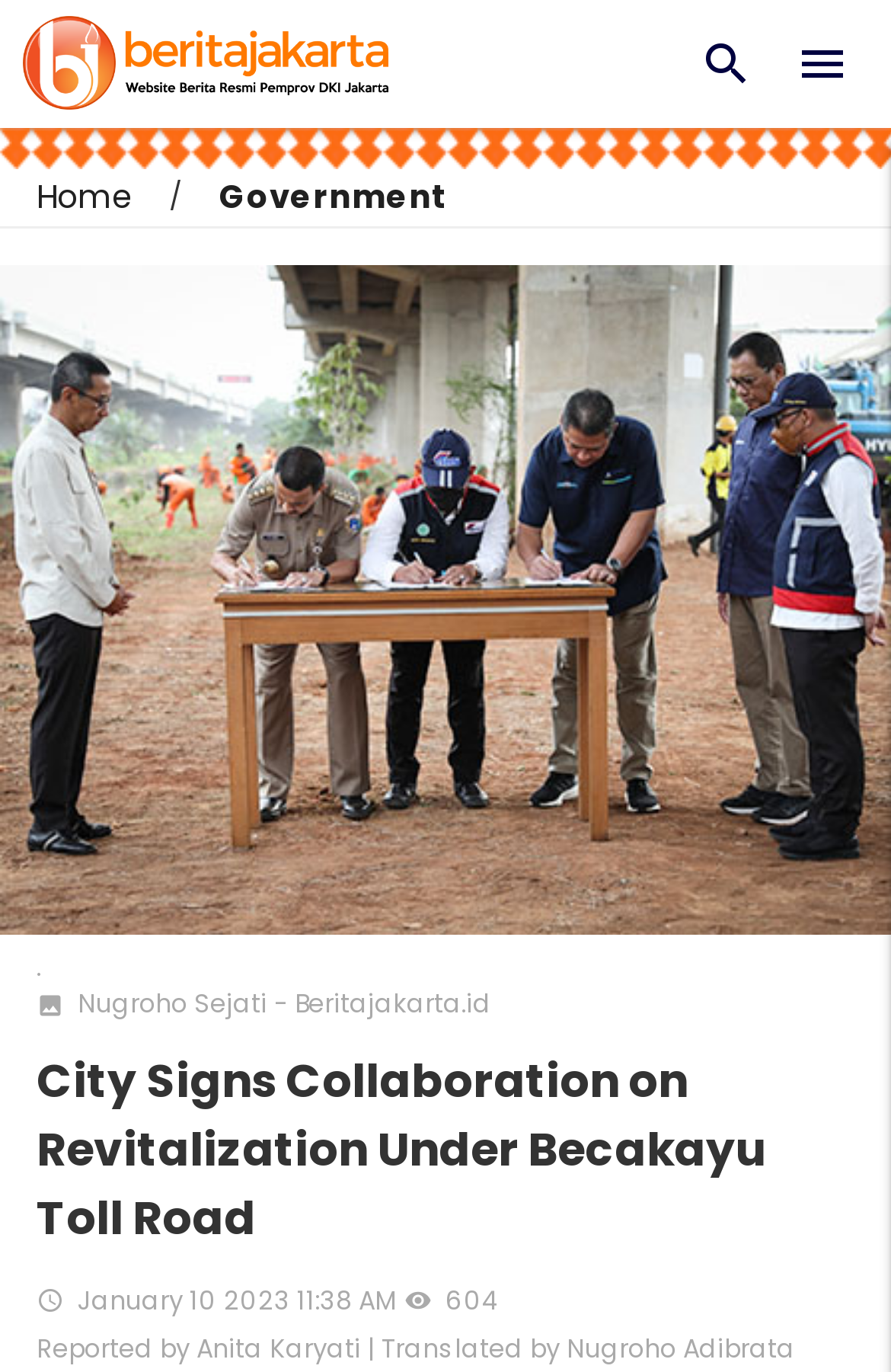Create a detailed summary of all the visual and textual information on the webpage.

The webpage appears to be a news article page. At the top left, there is a link to "Berita Jakarta" accompanied by an image with the same name. On the top right, there are two links, "menu" and "search". Below these links, there are three more links: "Home", "Government", and another unnamed link.

The main content of the page is an image that takes up most of the width, with a caption below it. The caption consists of a period, the text "photo", and the photographer's name "Nugroho Sejati - Beritajakarta.id". 

Below the image, there is a heading that reads "City Signs Collaboration on Revitalization Under Becakayu Toll Road", which is the title of the news article. The article's metadata is displayed below the heading, including the date and time of publication, "January 10, 2023, 11:38 AM", and the number of views, "604". There is also an icon labeled "remove_red_eye" and a text that reads "Reported by Anita Karyati | Translated by Nugroho Adibrata", indicating the author and translator of the article.